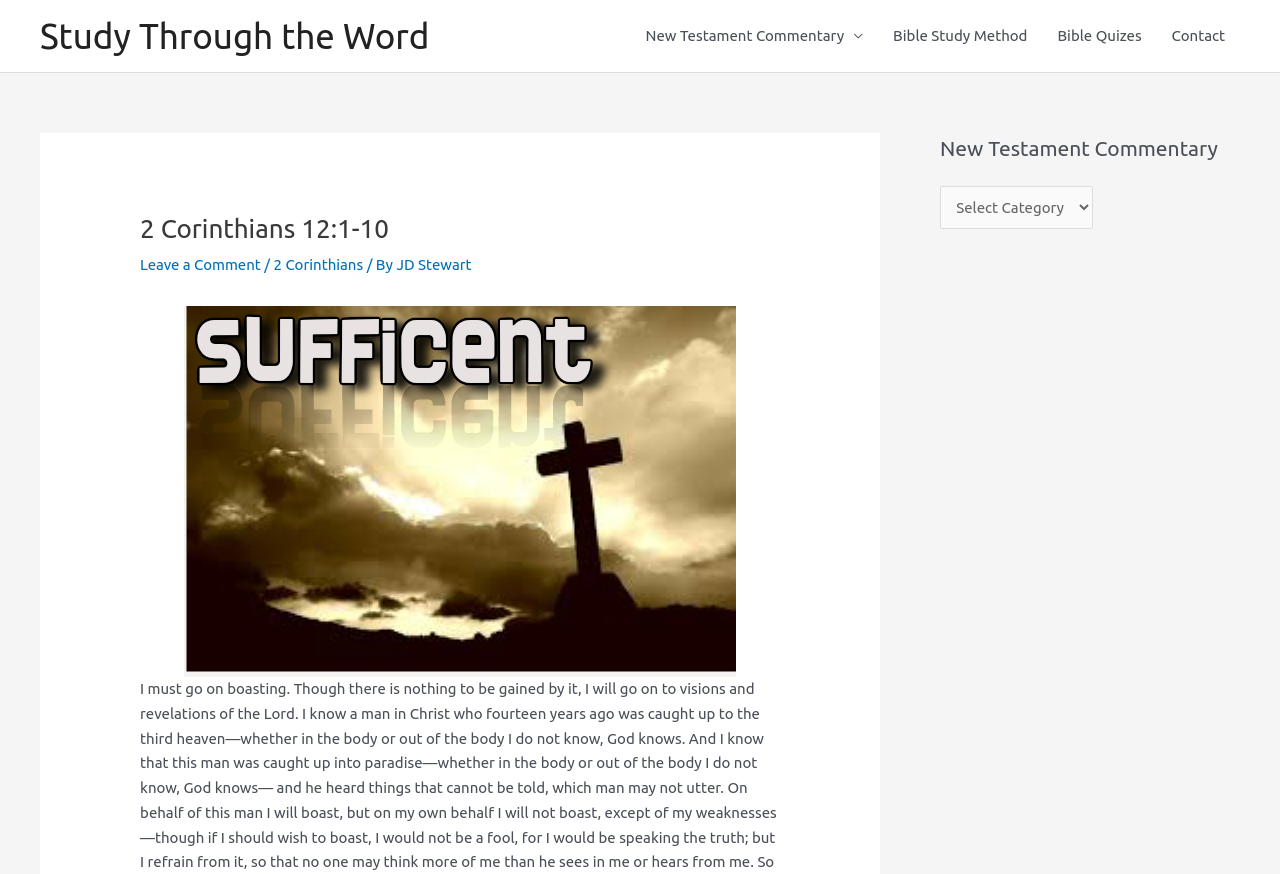What is the purpose of the 'Leave a Comment' link?
Based on the image, provide your answer in one word or phrase.

To leave a comment